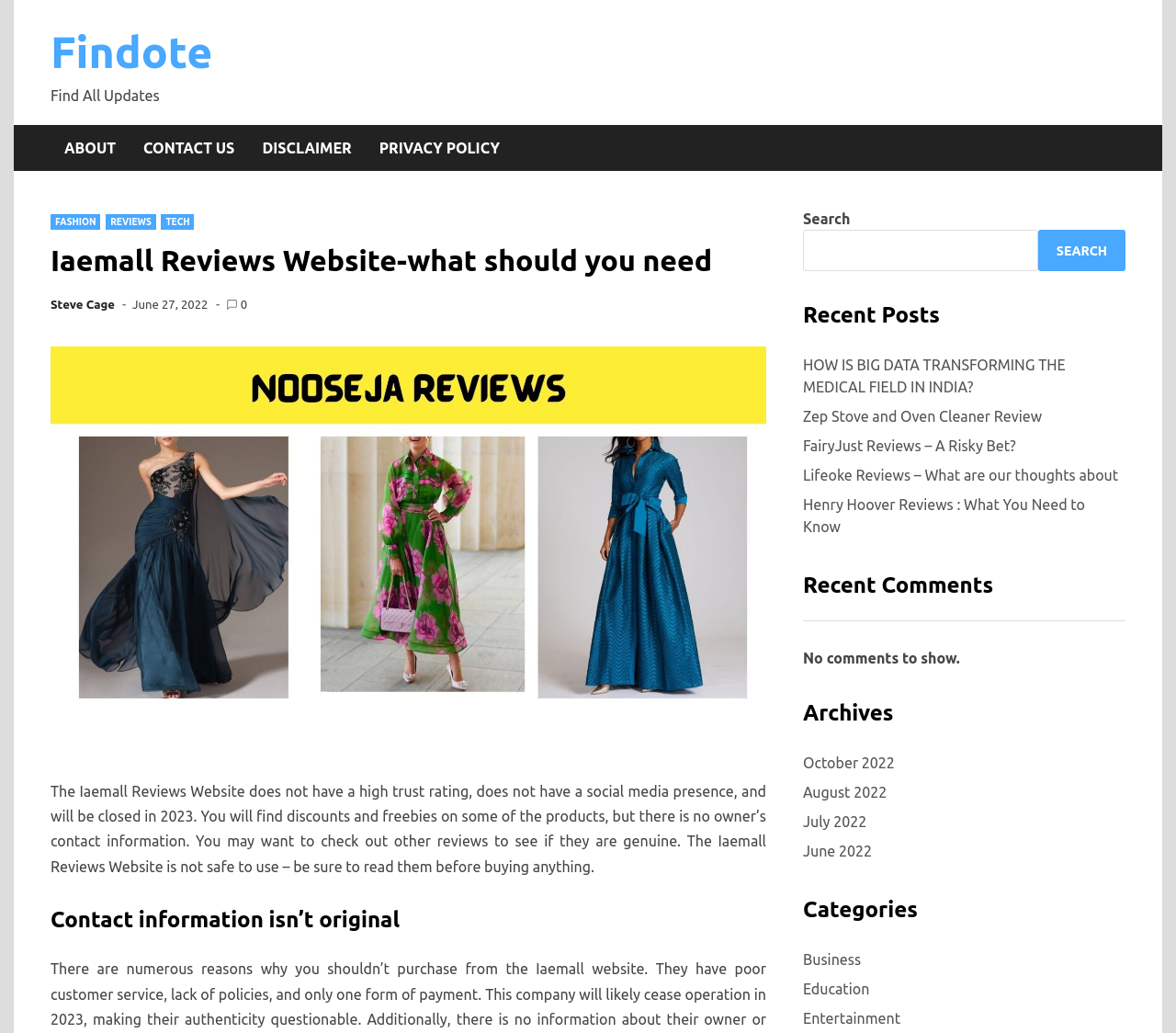Identify the first-level heading on the webpage and generate its text content.

Iaemall Reviews Website-what should you need